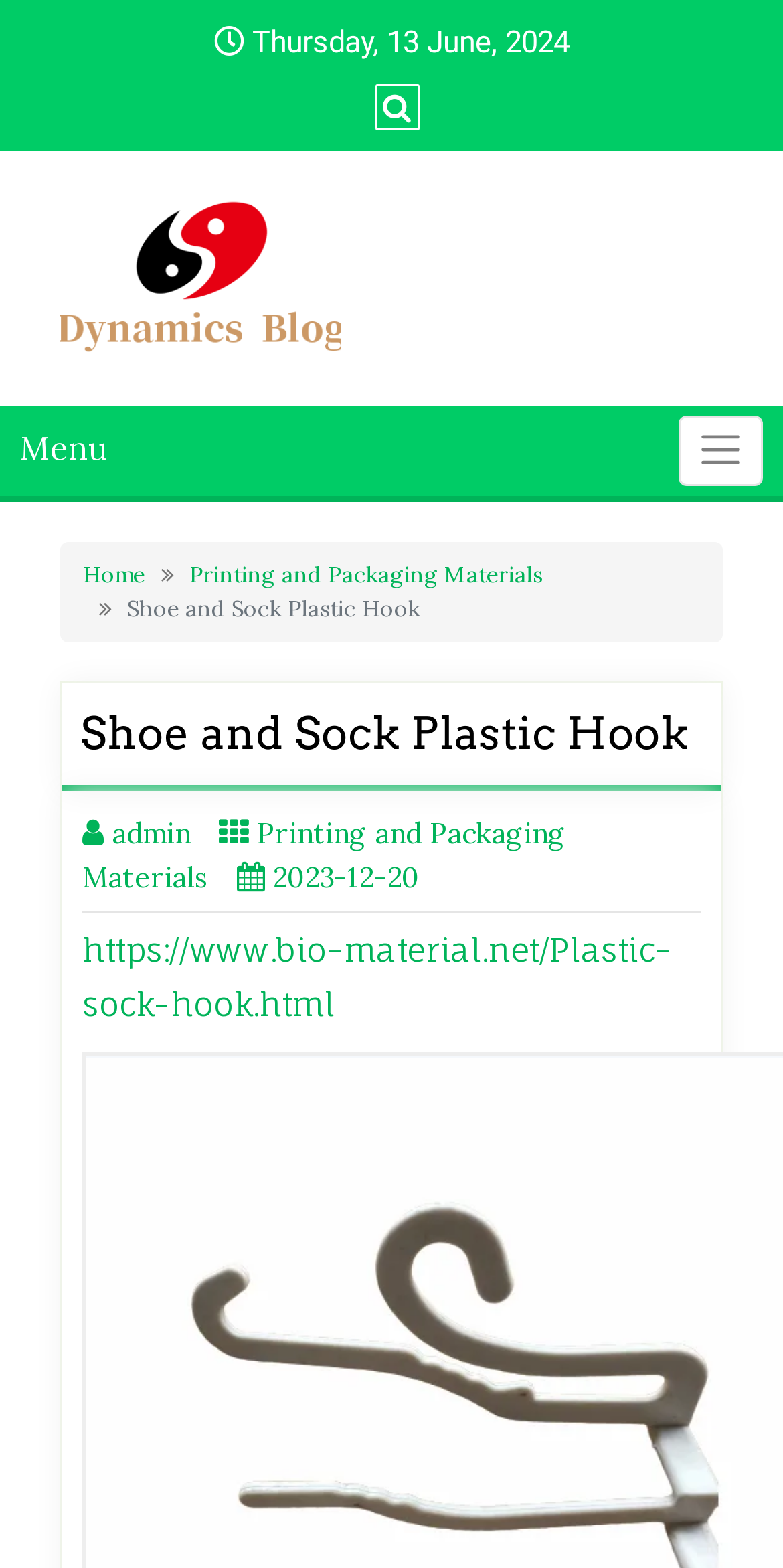Please identify the webpage's heading and generate its text content.

Shoe and Sock Plastic Hook